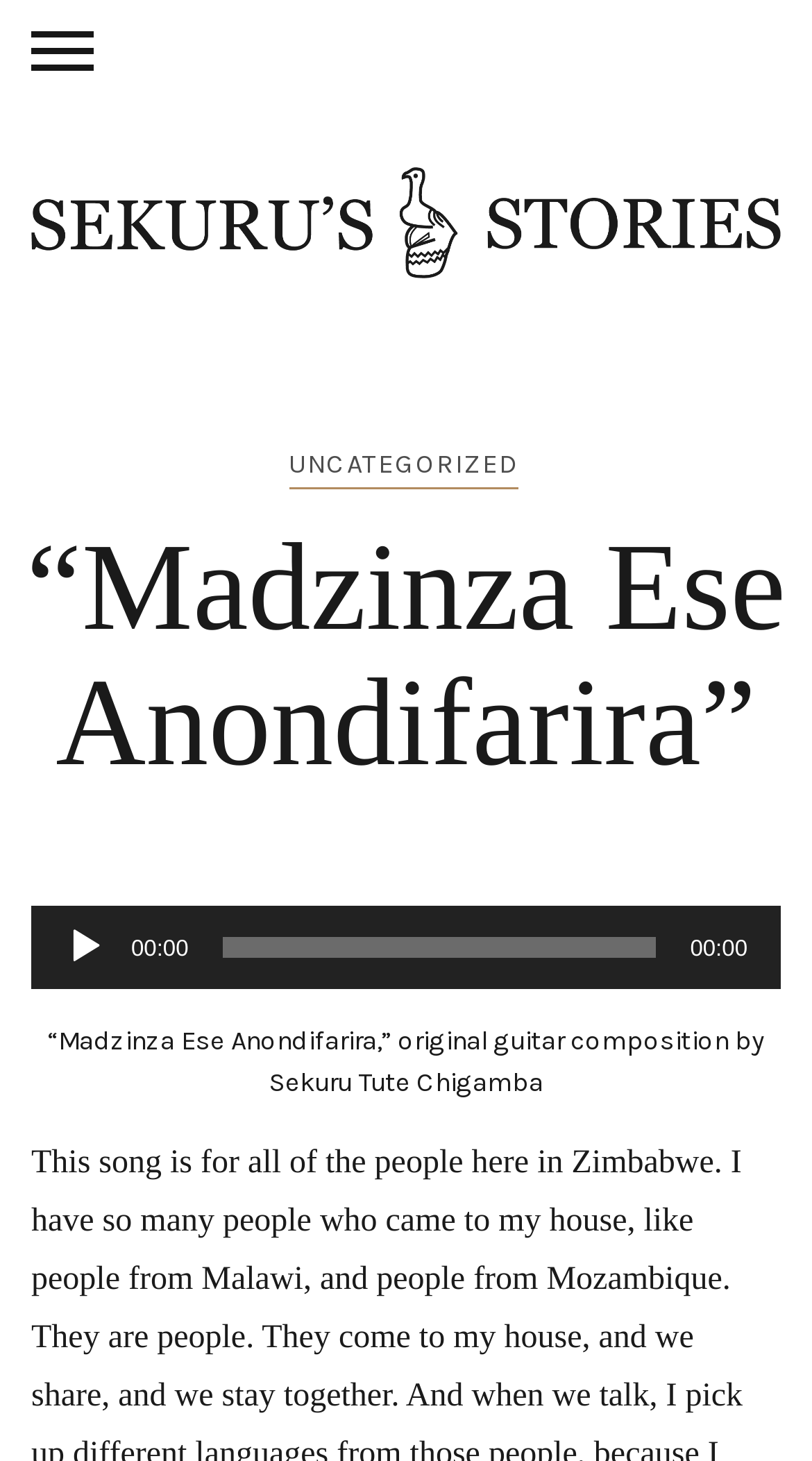What is the name of the song?
Please provide a detailed and thorough answer to the question.

The name of the song can be found in the heading element with the text '“Madzinza Ese Anondifarira”' which is located at the top of the webpage.